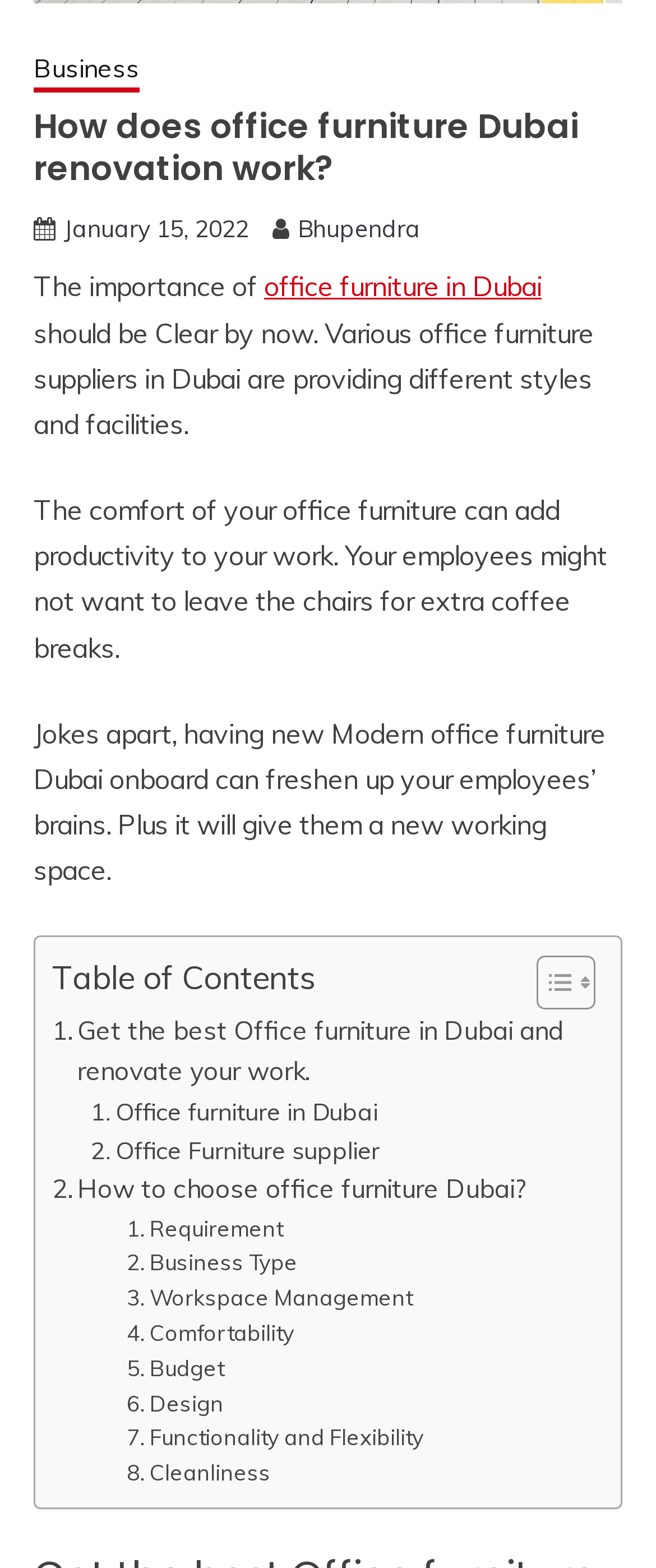Review the image closely and give a comprehensive answer to the question: What is the purpose of the 'Toggle Table of Content' button?

The 'Toggle Table of Content' button is a child element of the LayoutTable and has a bounding box coordinate of [0.779, 0.608, 0.895, 0.644]. Its purpose is to toggle the table of content, which is indicated by the text 'Table of Contents' located at [0.079, 0.61, 0.482, 0.636].